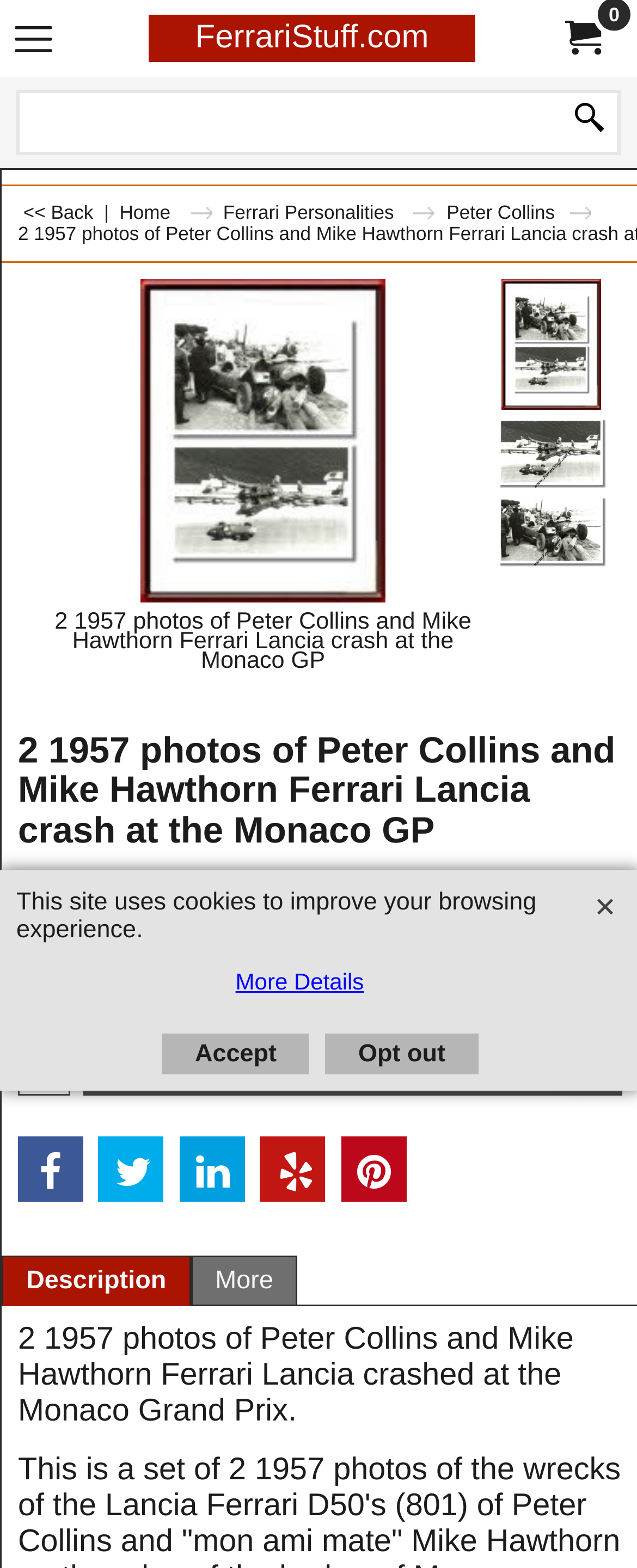Could you provide the bounding box coordinates for the portion of the screen to click to complete this instruction: "View help and FAQ"?

None